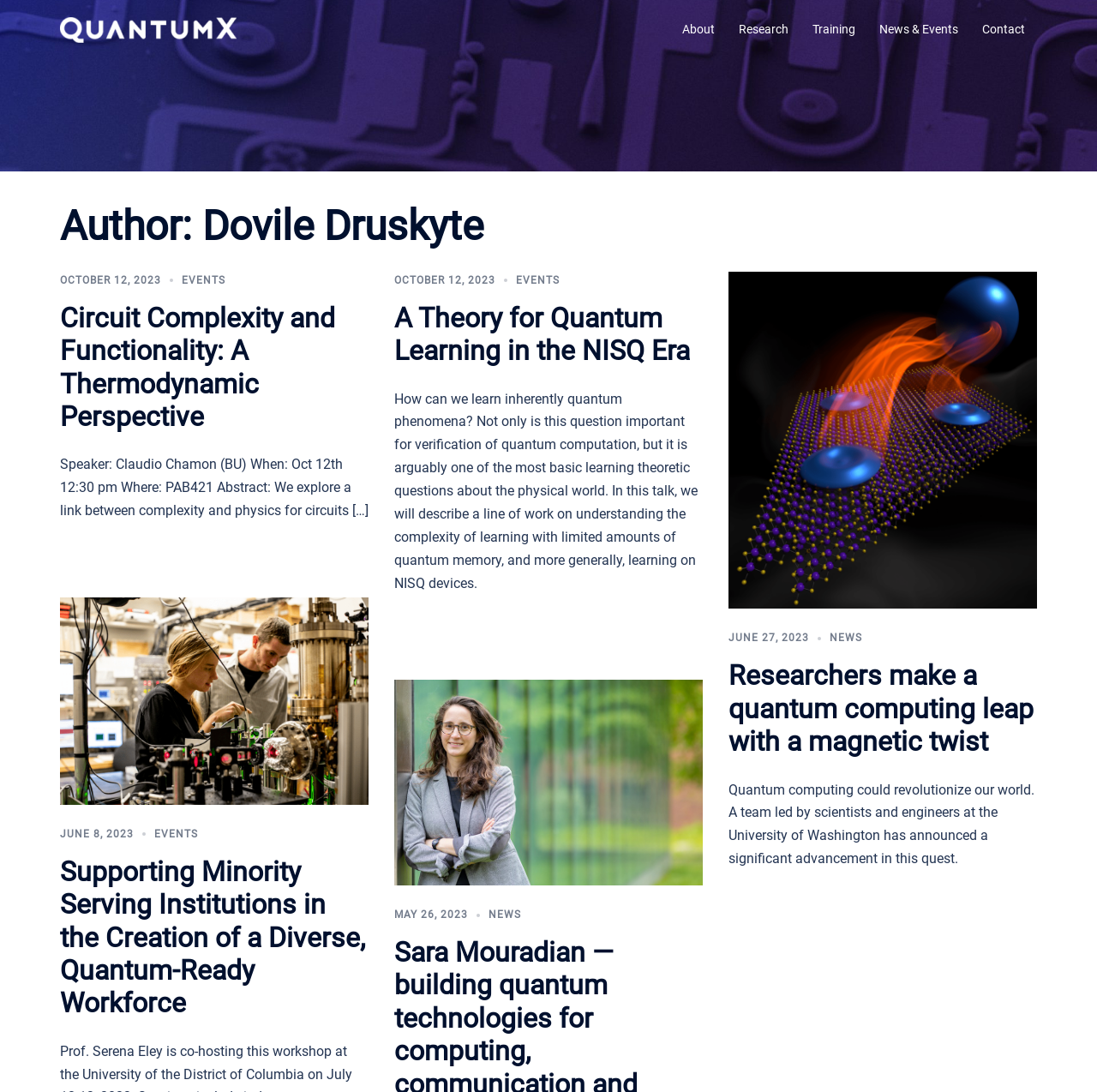Please identify the bounding box coordinates of where to click in order to follow the instruction: "Check the event schedule for 'Supporting Minority Serving Institutions in the Creation of a Diverse, Quantum-Ready Workforce'".

[0.055, 0.633, 0.336, 0.648]